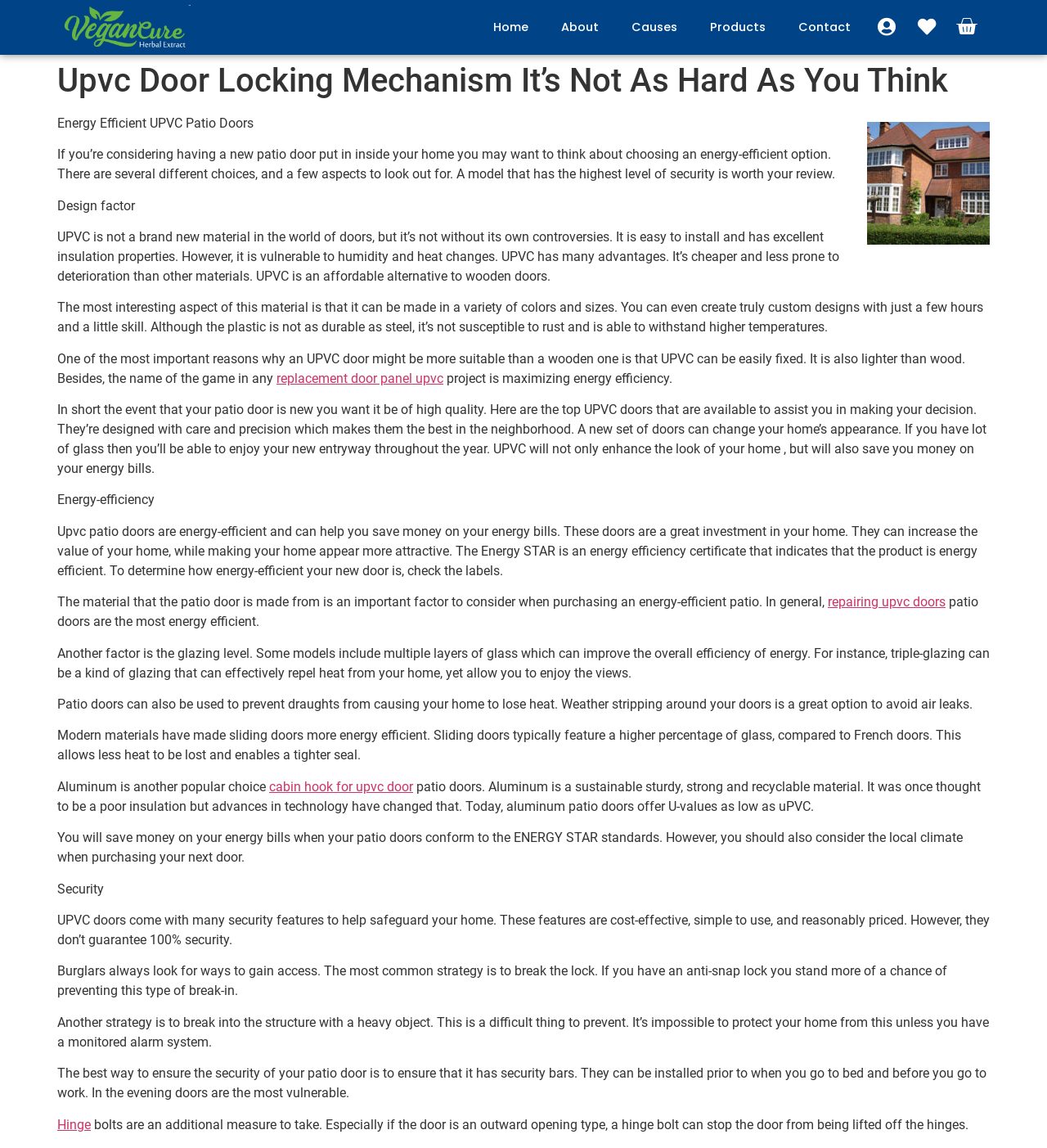What is the purpose of security bars in patio doors?
Please give a detailed and elaborate answer to the question based on the image.

The webpage suggests that security bars can be installed in patio doors to prevent break-ins, especially in the evening when doors are most vulnerable, providing an additional layer of security for homeowners.